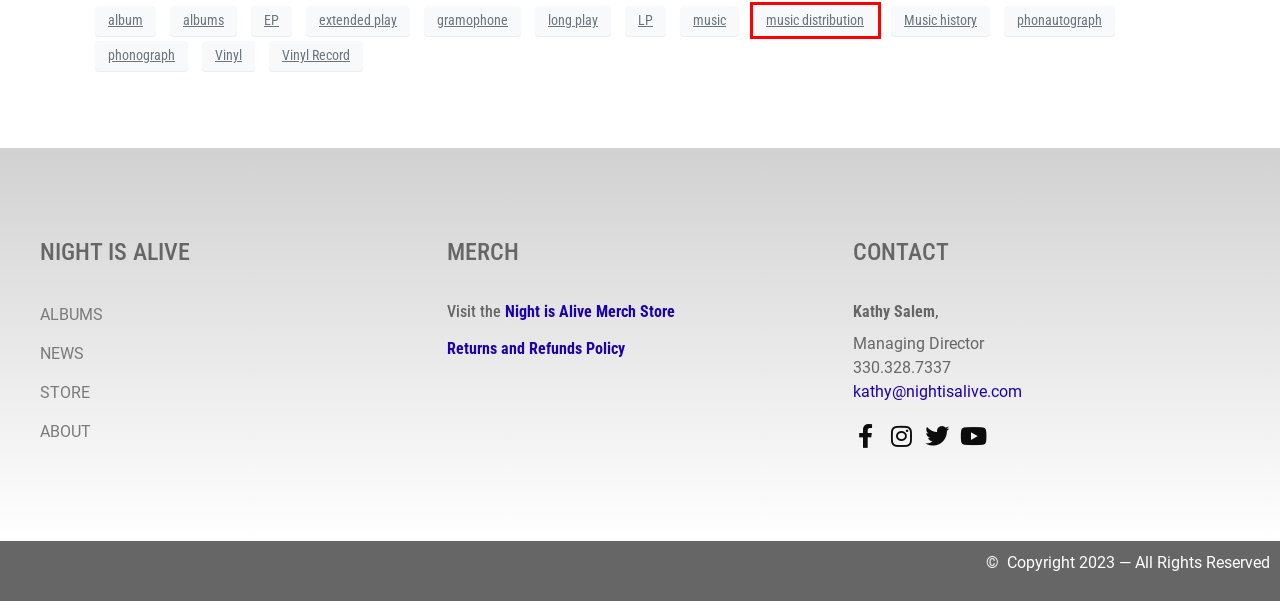You have a screenshot of a webpage with a red rectangle bounding box. Identify the best webpage description that corresponds to the new webpage after clicking the element within the red bounding box. Here are the candidates:
A. Refunds and Returns – Night is Alive
B. extended play – Night is Alive
C. album – Night is Alive
D. store – Night is Alive
E. albums – Night is Alive
F. Music history – Night is Alive
G. music distribution – Night is Alive
H. Vinyl – Night is Alive

G